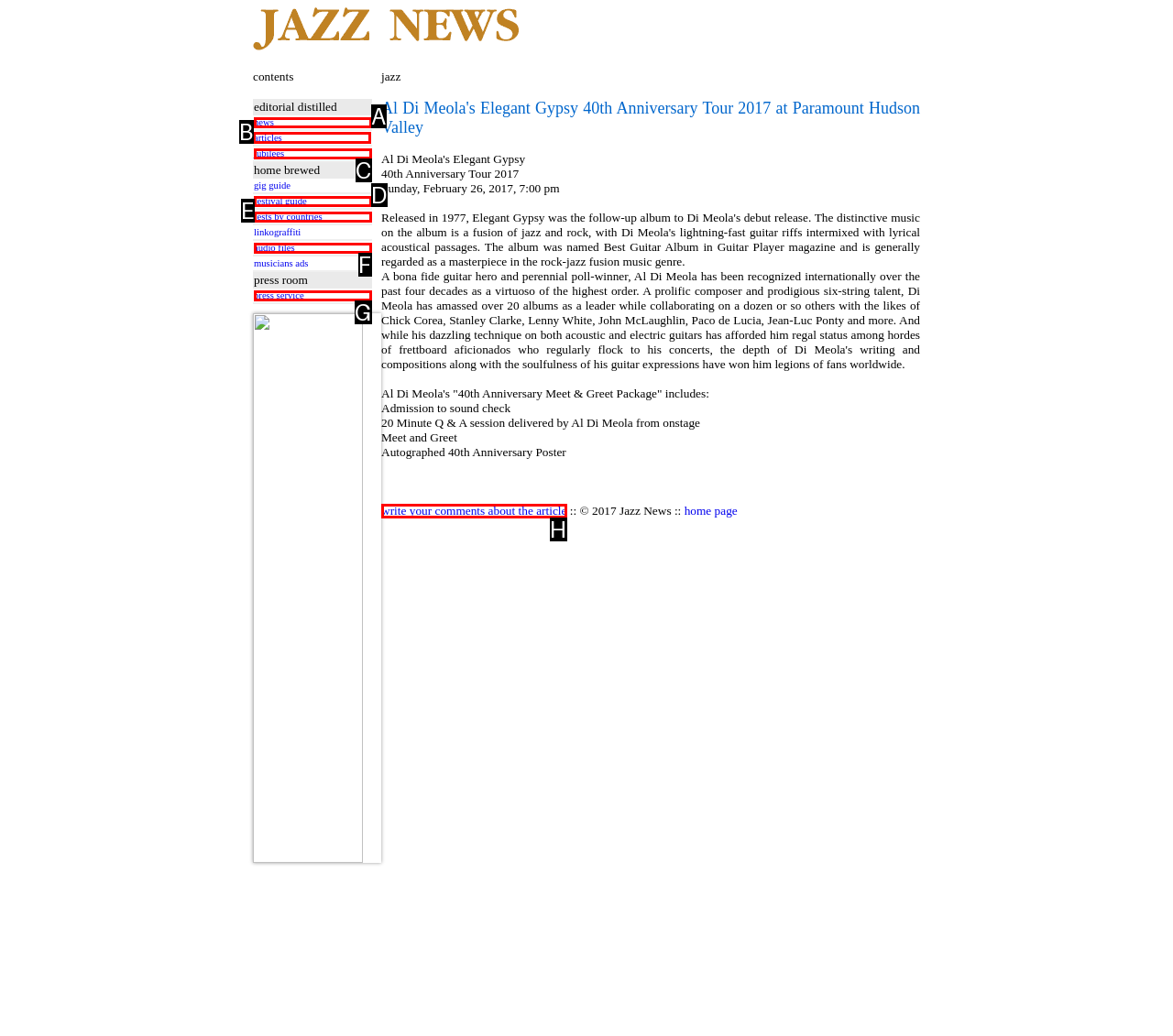Choose the HTML element that should be clicked to accomplish the task: view articles. Answer with the letter of the chosen option.

B